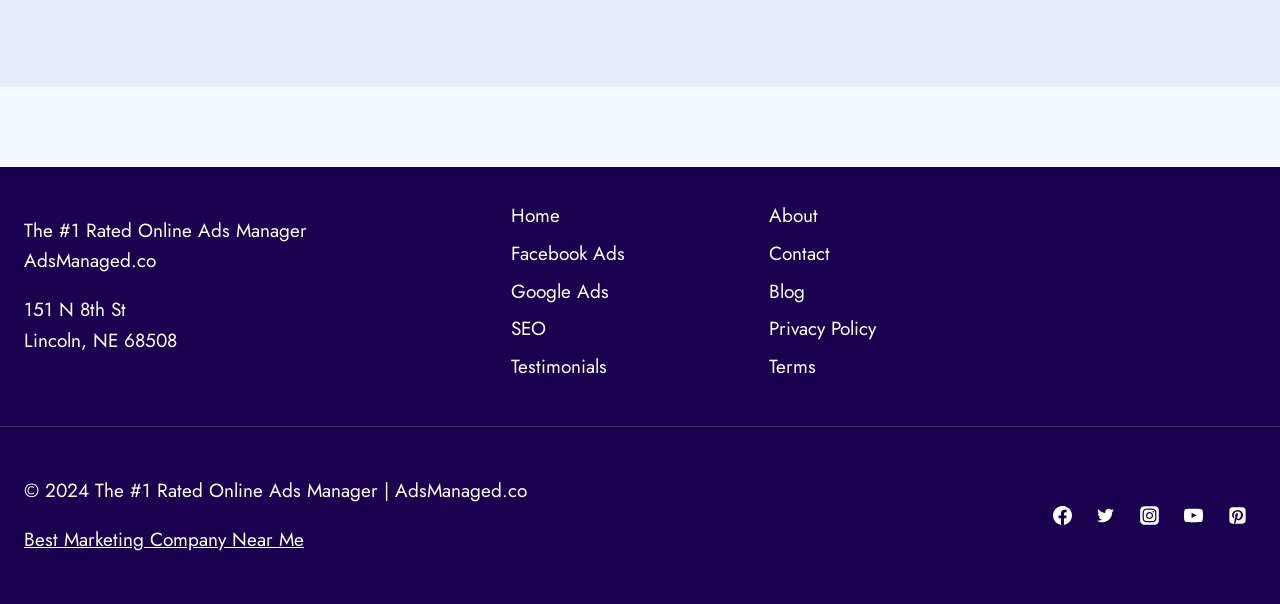Please specify the bounding box coordinates of the clickable section necessary to execute the following command: "Read the Privacy Policy".

[0.601, 0.514, 0.779, 0.577]